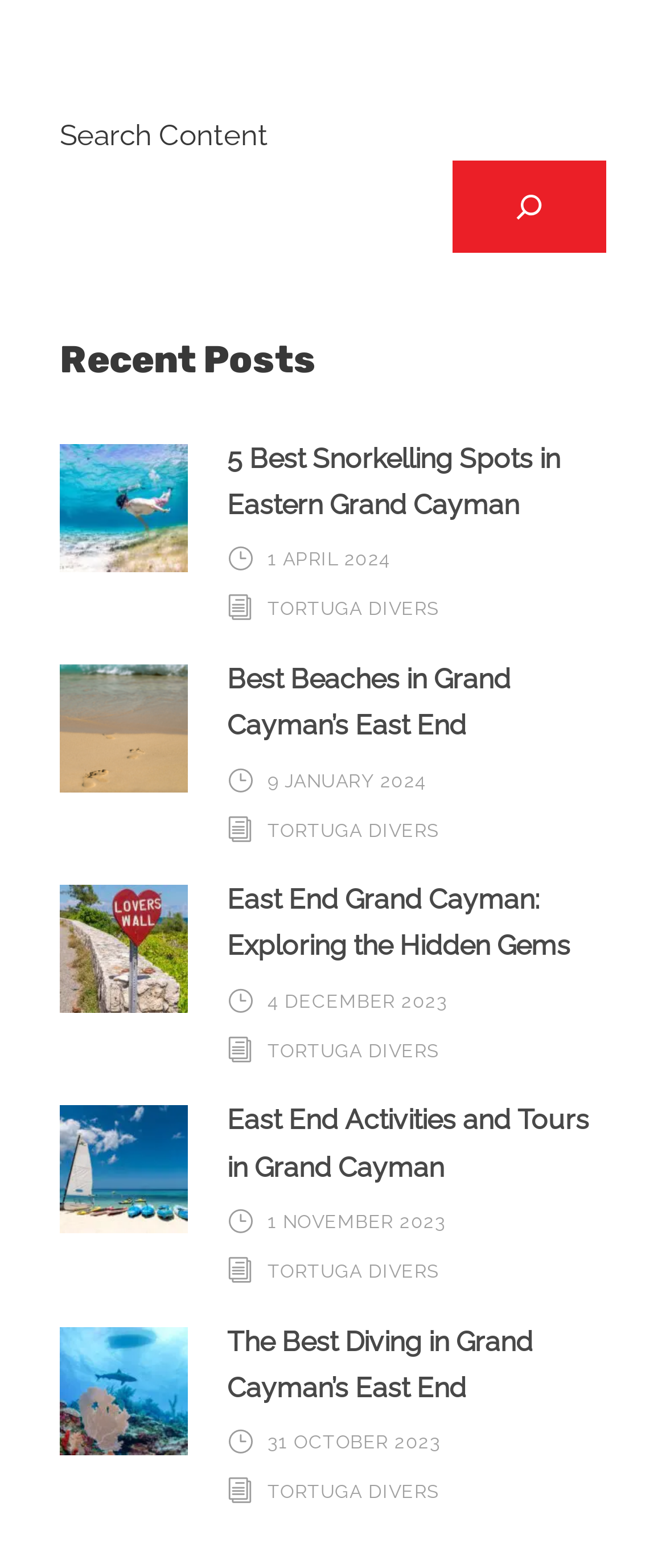Identify the bounding box coordinates of the clickable section necessary to follow the following instruction: "Read article '5 Best Snorkelling Spots in Eastern Grand Cayman'". The coordinates should be presented as four float numbers from 0 to 1, i.e., [left, top, right, bottom].

[0.341, 0.282, 0.841, 0.332]